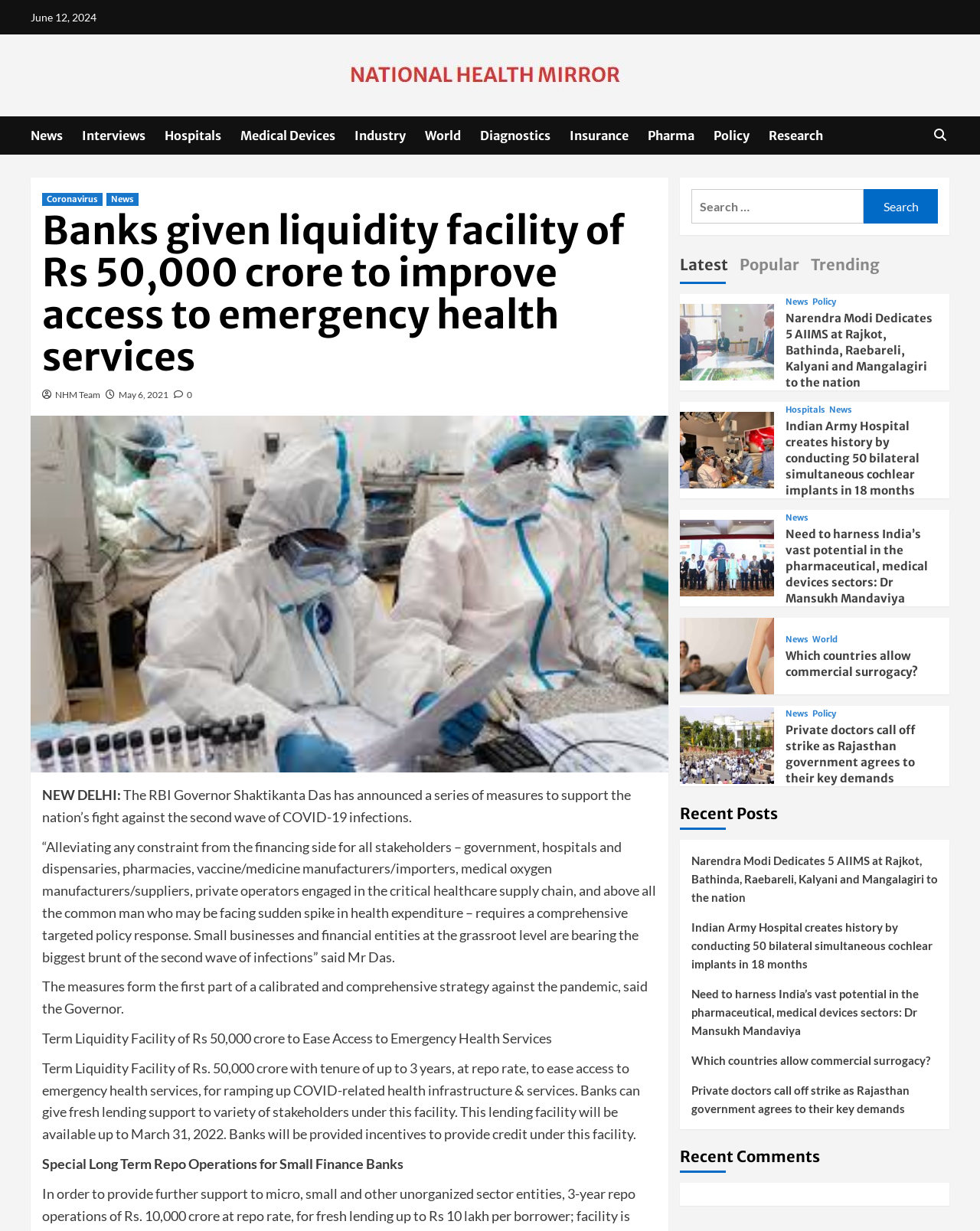Respond to the question below with a single word or phrase: What is the name of the RBI Governor?

Shaktikanta Das